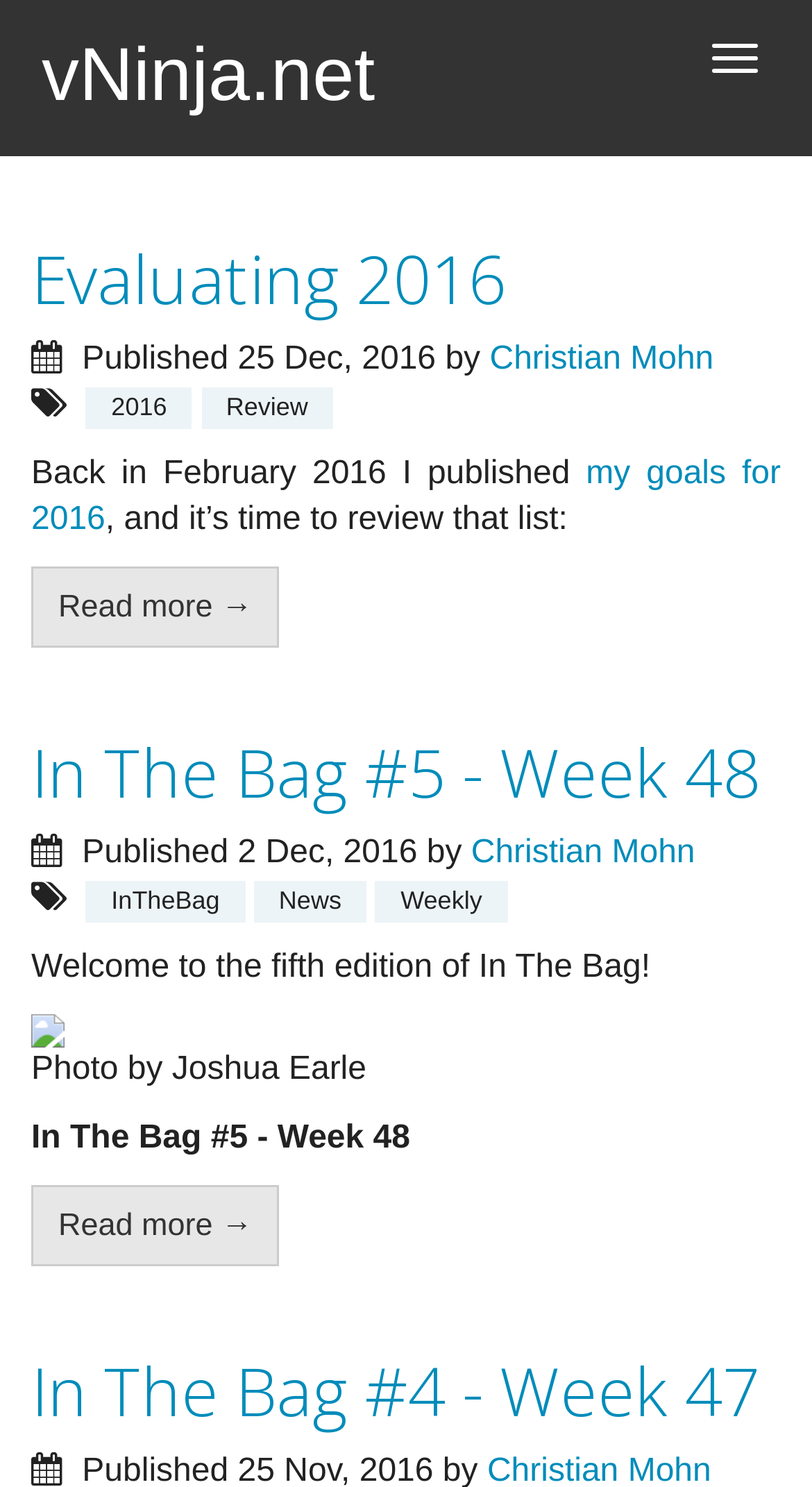Given the element description, predict the bounding box coordinates in the format (top-left x, top-left y, bottom-right x, bottom-right y), using floating point numbers between 0 and 1: Sport

None